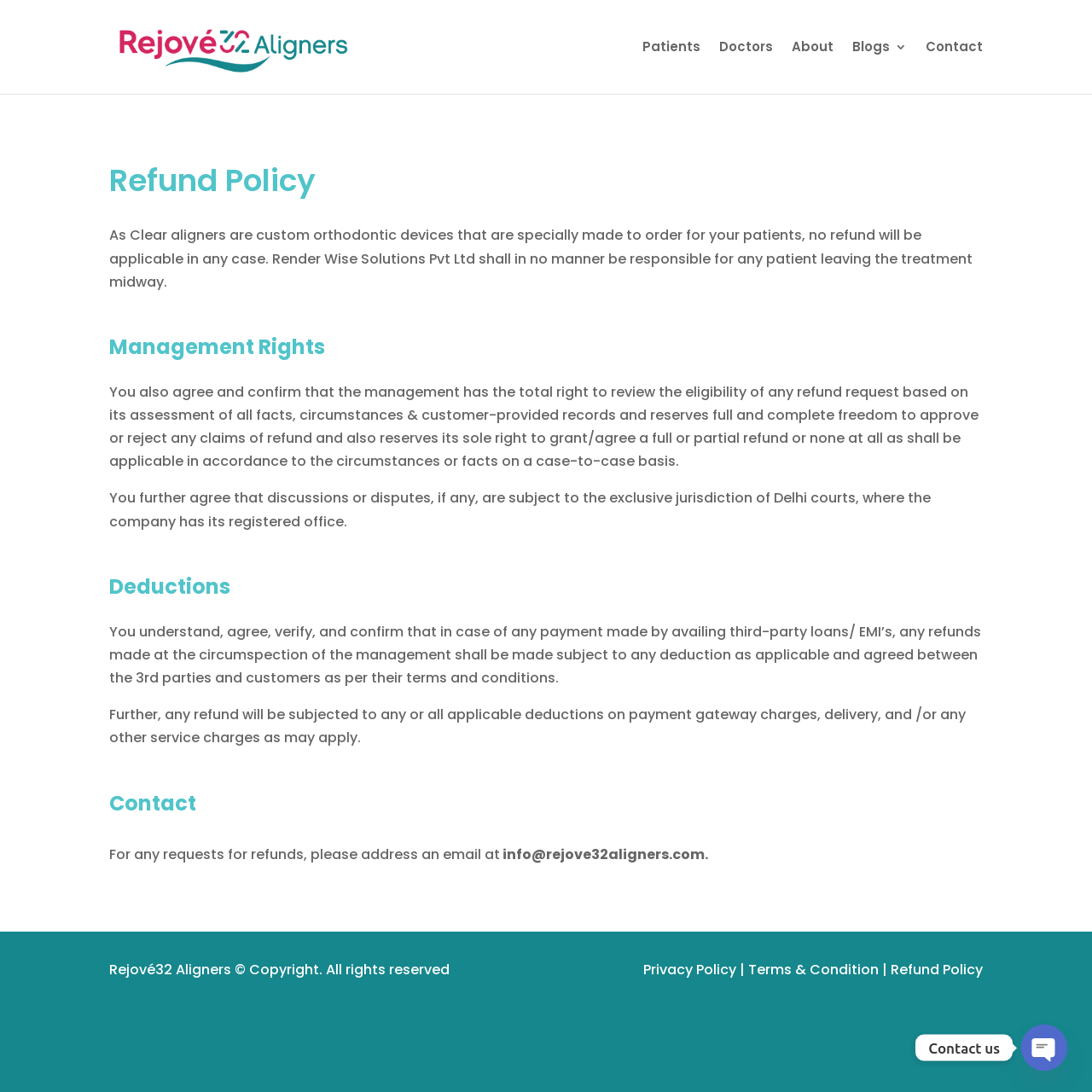Please find the bounding box coordinates of the element's region to be clicked to carry out this instruction: "Click on Patients".

[0.588, 0.038, 0.641, 0.086]